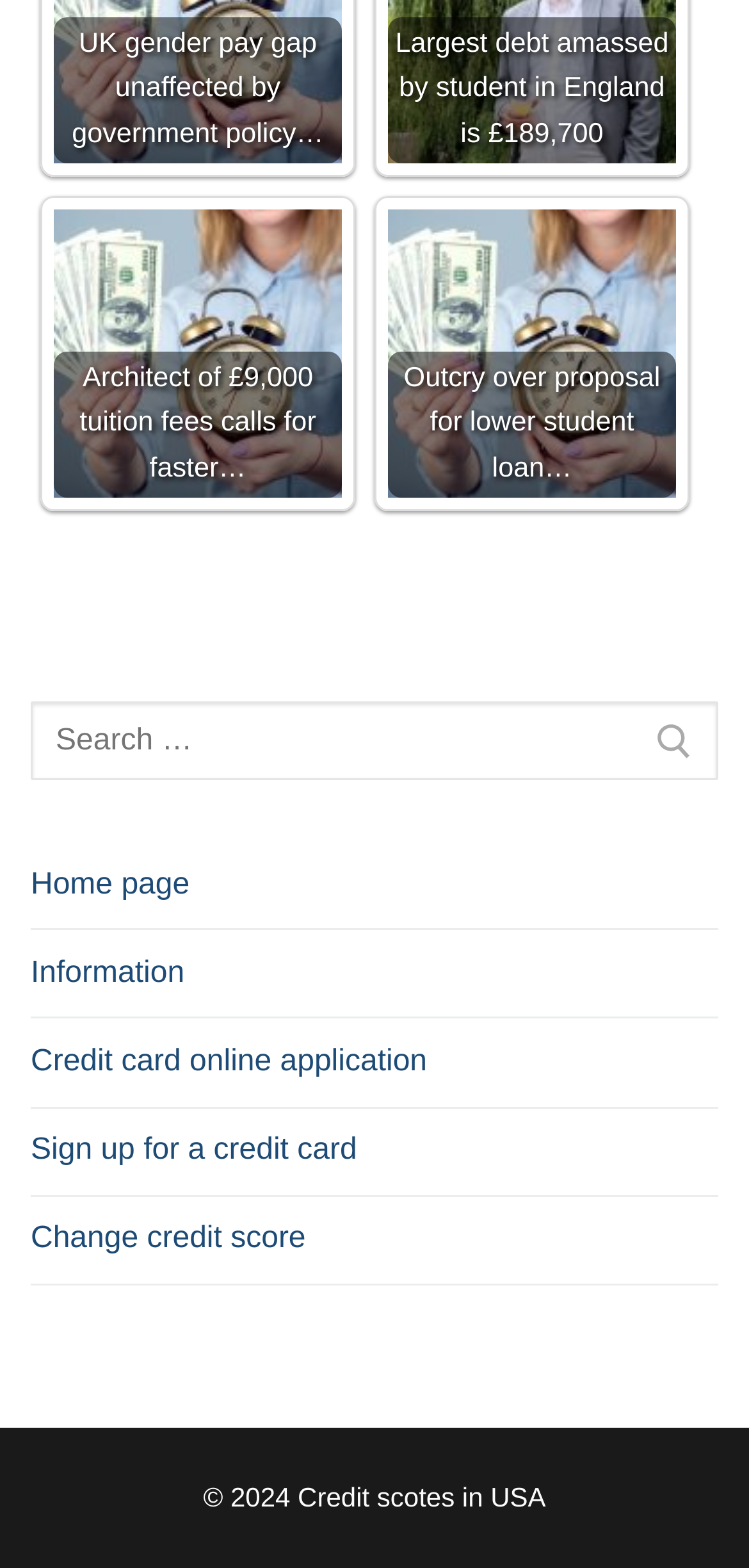Determine the bounding box for the described HTML element: "Credit card online application". Ensure the coordinates are four float numbers between 0 and 1 in the format [left, top, right, bottom].

[0.041, 0.65, 0.959, 0.707]